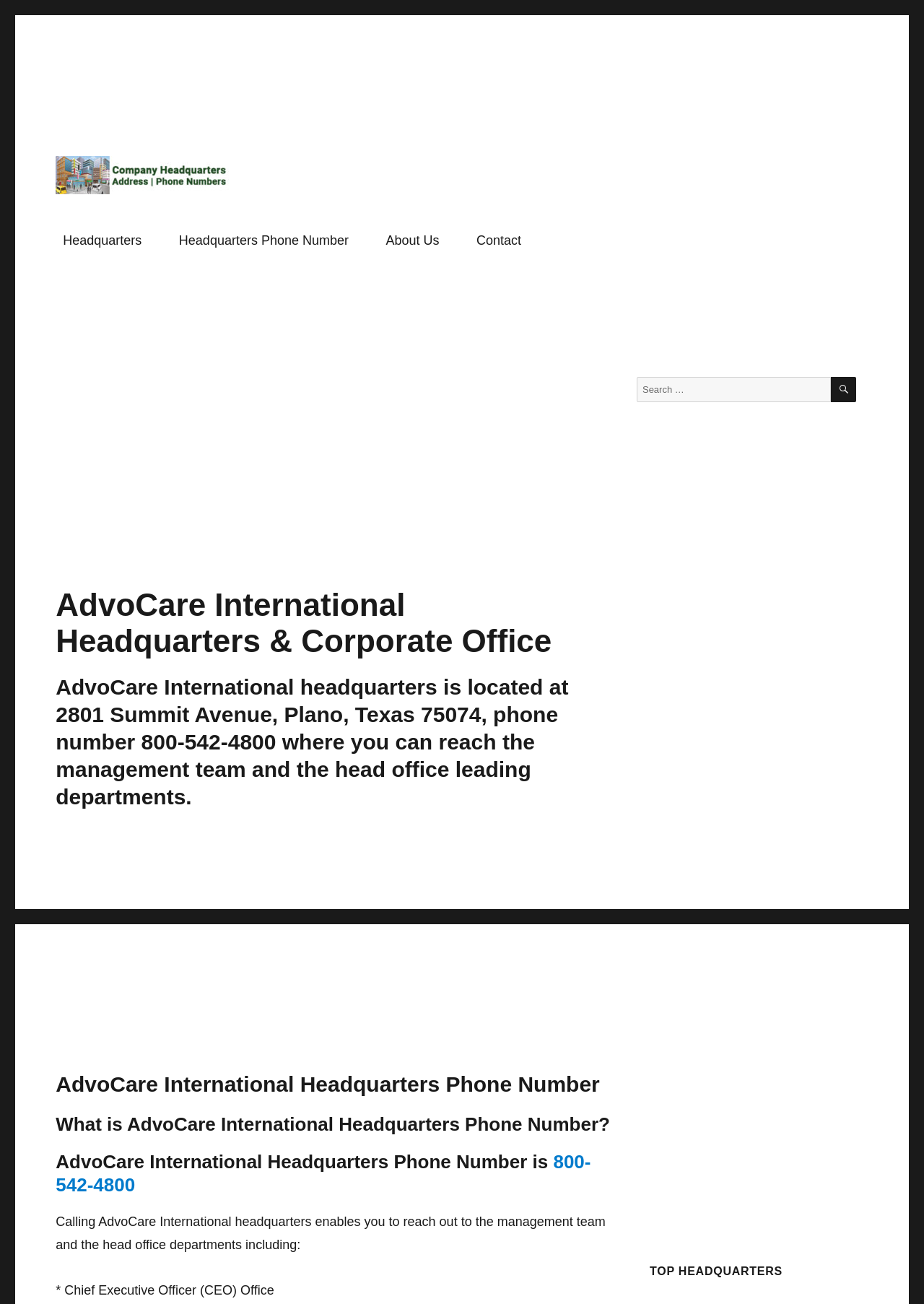Extract the bounding box coordinates for the UI element described as: "Headquarters Phone Number".

[0.181, 0.172, 0.39, 0.198]